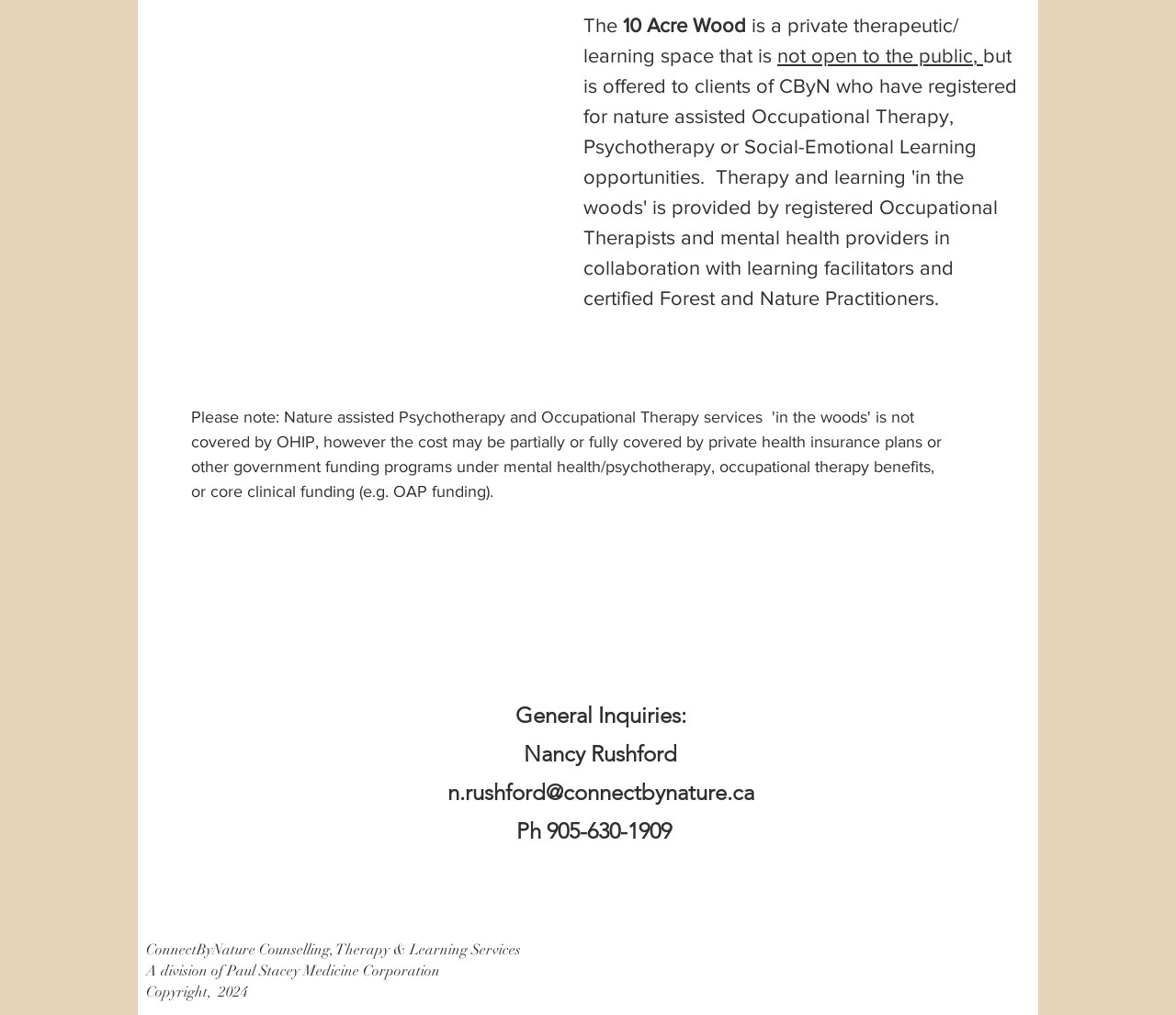Using the element description CONTACT US, predict the bounding box coordinates for the UI element. Provide the coordinates in (top-left x, top-left y, bottom-right x, bottom-right y) format with values ranging from 0 to 1.

[0.394, 0.567, 0.605, 0.641]